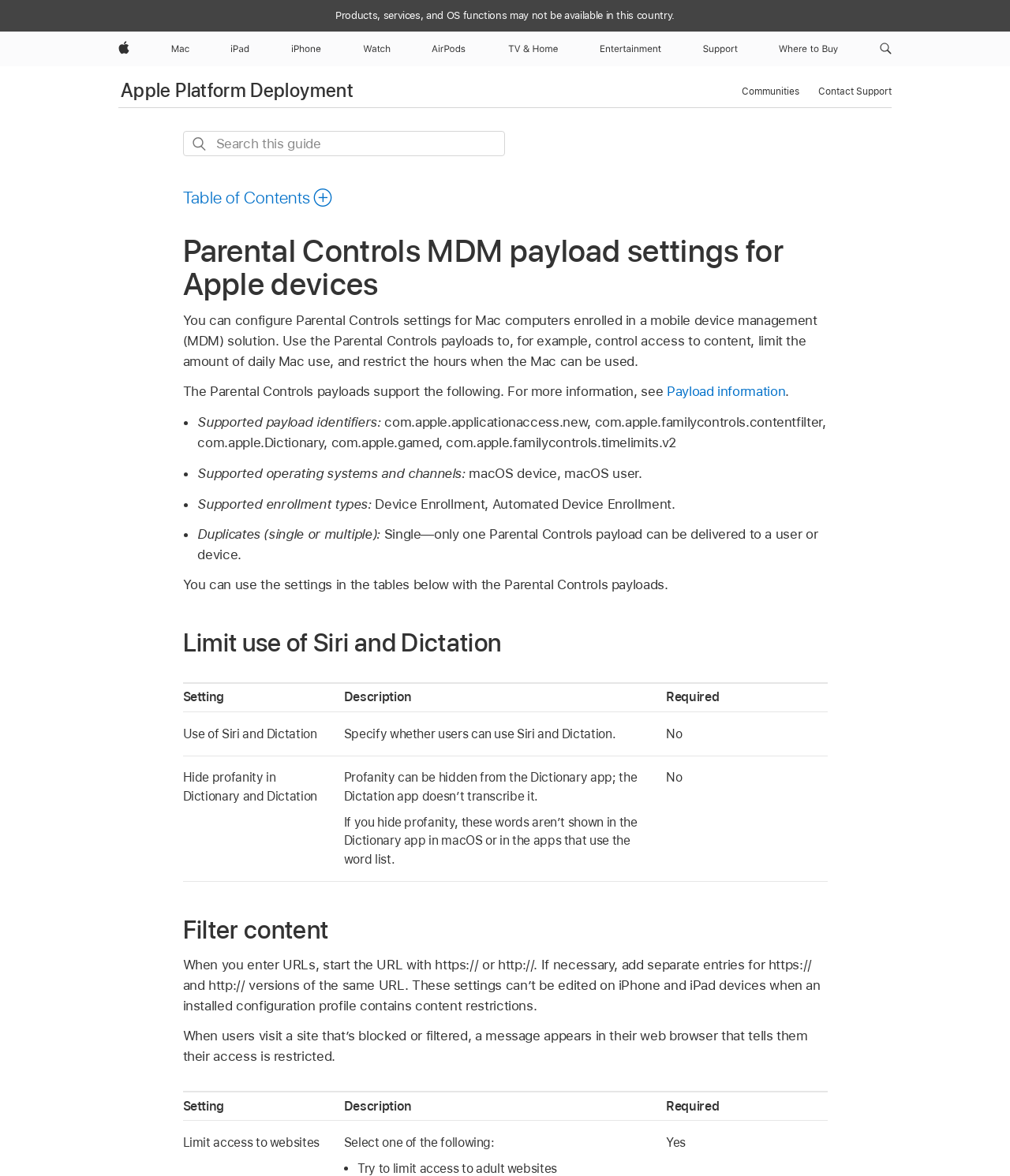Please provide the bounding box coordinates for the element that needs to be clicked to perform the following instruction: "Click on Mac". The coordinates should be given as four float numbers between 0 and 1, i.e., [left, top, right, bottom].

[0.163, 0.027, 0.194, 0.056]